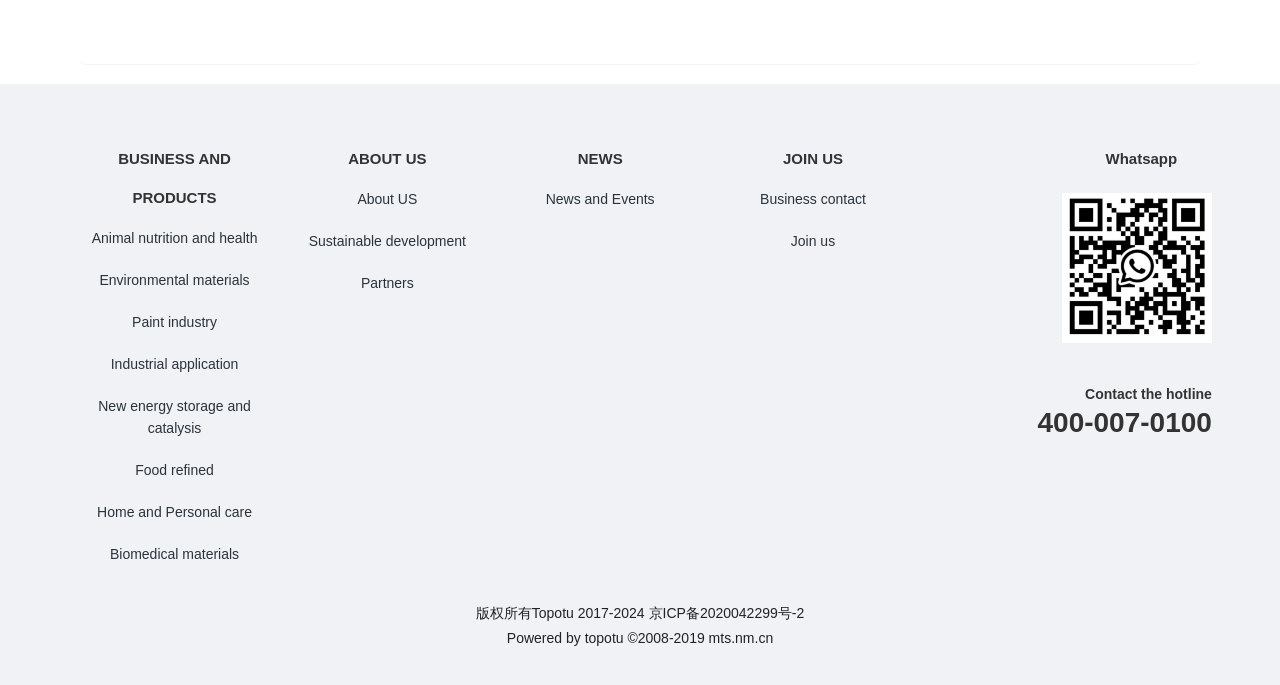Locate the bounding box coordinates of the clickable area needed to fulfill the instruction: "Click the Whatsapp icon".

[0.864, 0.219, 0.92, 0.244]